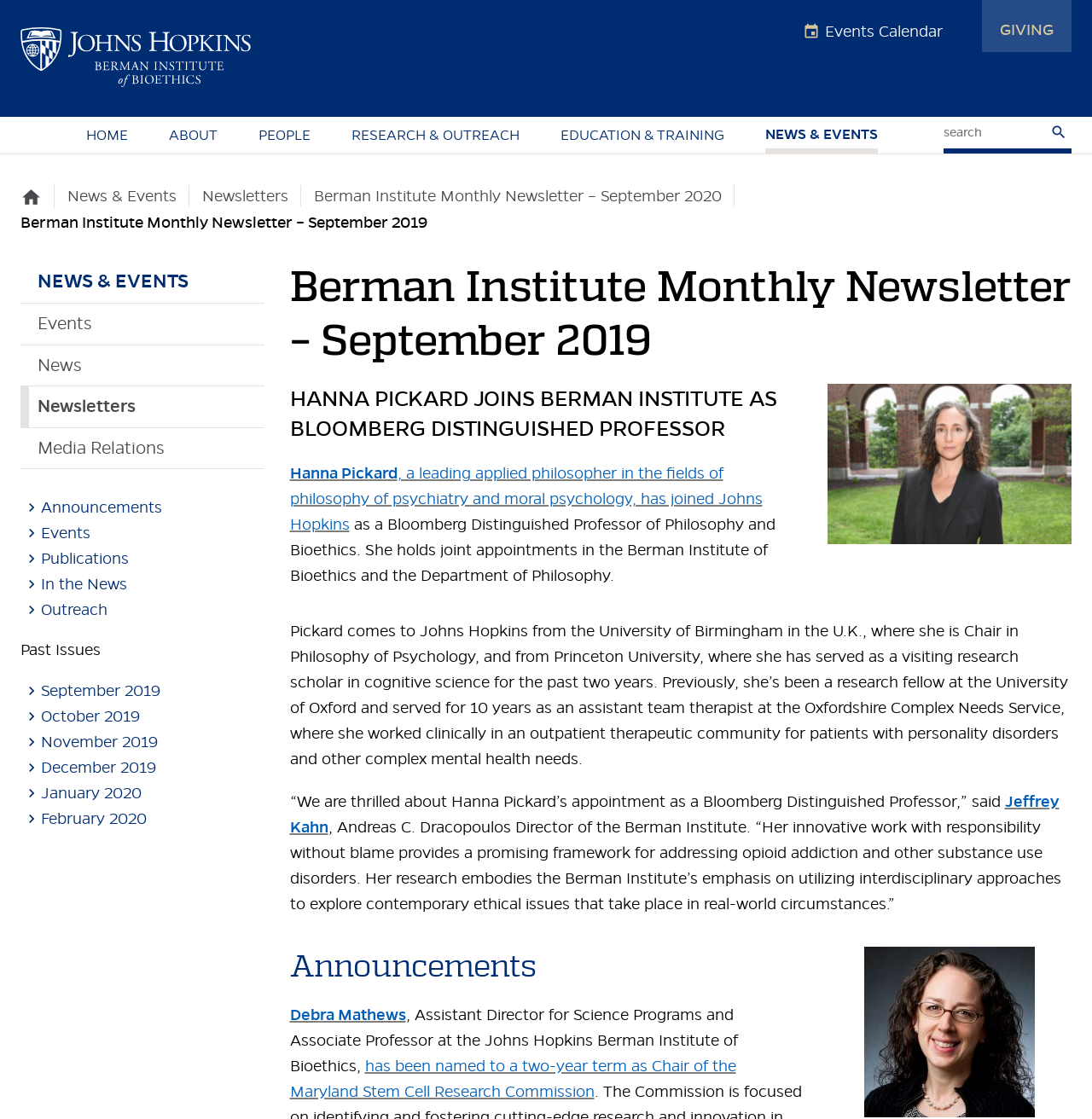Provide the bounding box coordinates for the specified HTML element described in this description: "Newsletters". The coordinates should be four float numbers ranging from 0 to 1, in the format [left, top, right, bottom].

[0.019, 0.345, 0.242, 0.382]